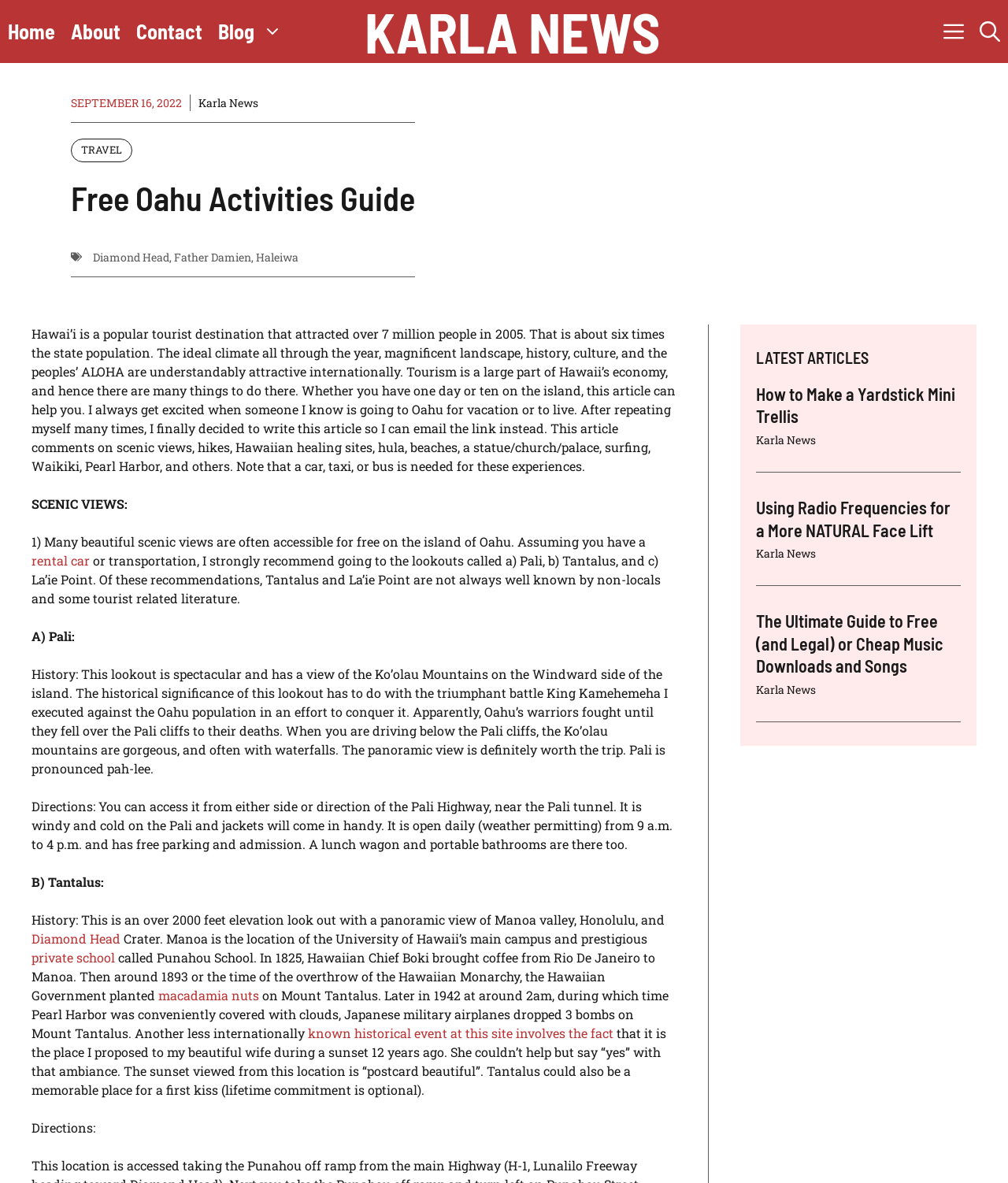Please give a succinct answer to the question in one word or phrase:
How many scenic views are recommended in the article?

3